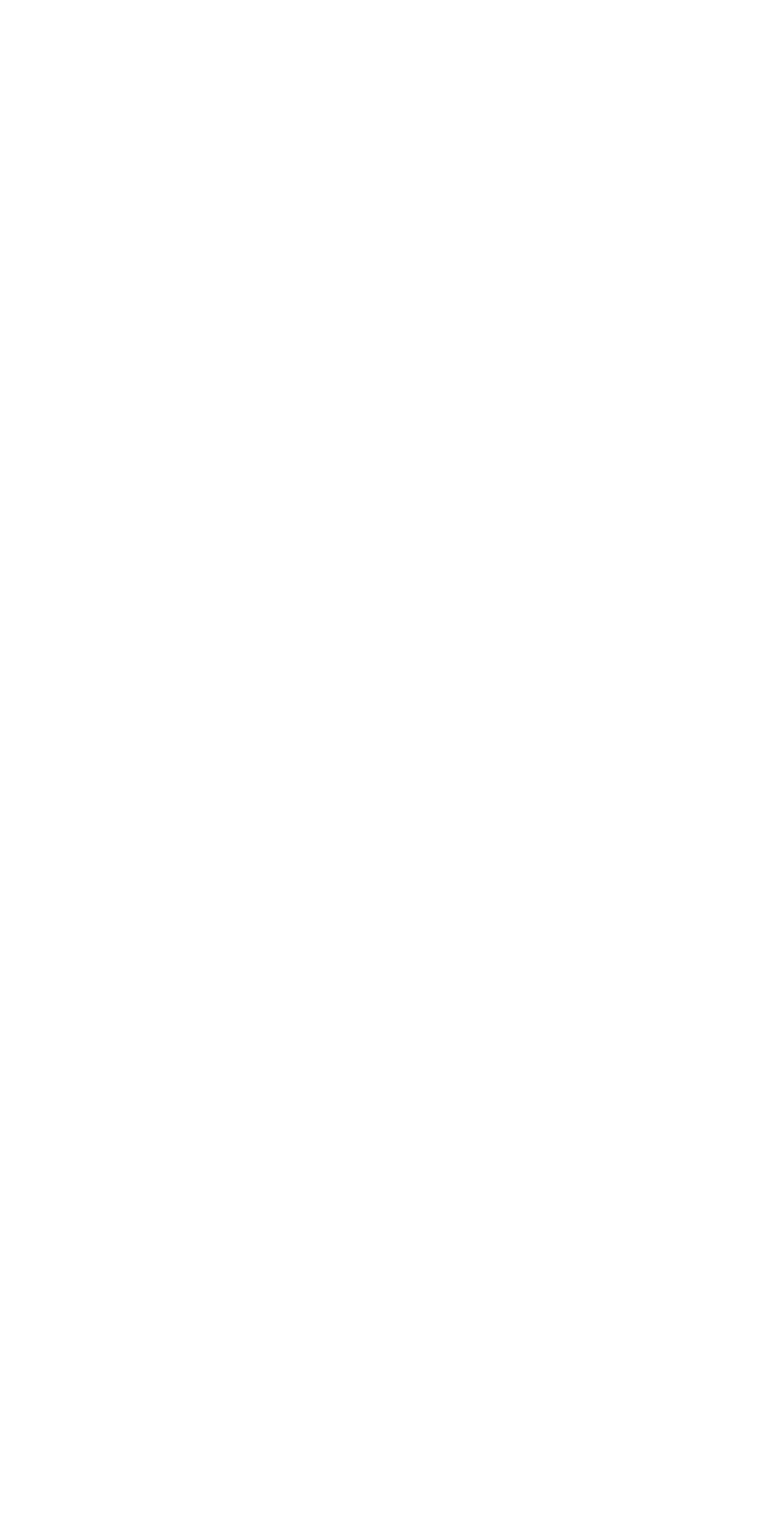How many quick links are there?
Refer to the image and provide a concise answer in one word or phrase.

4